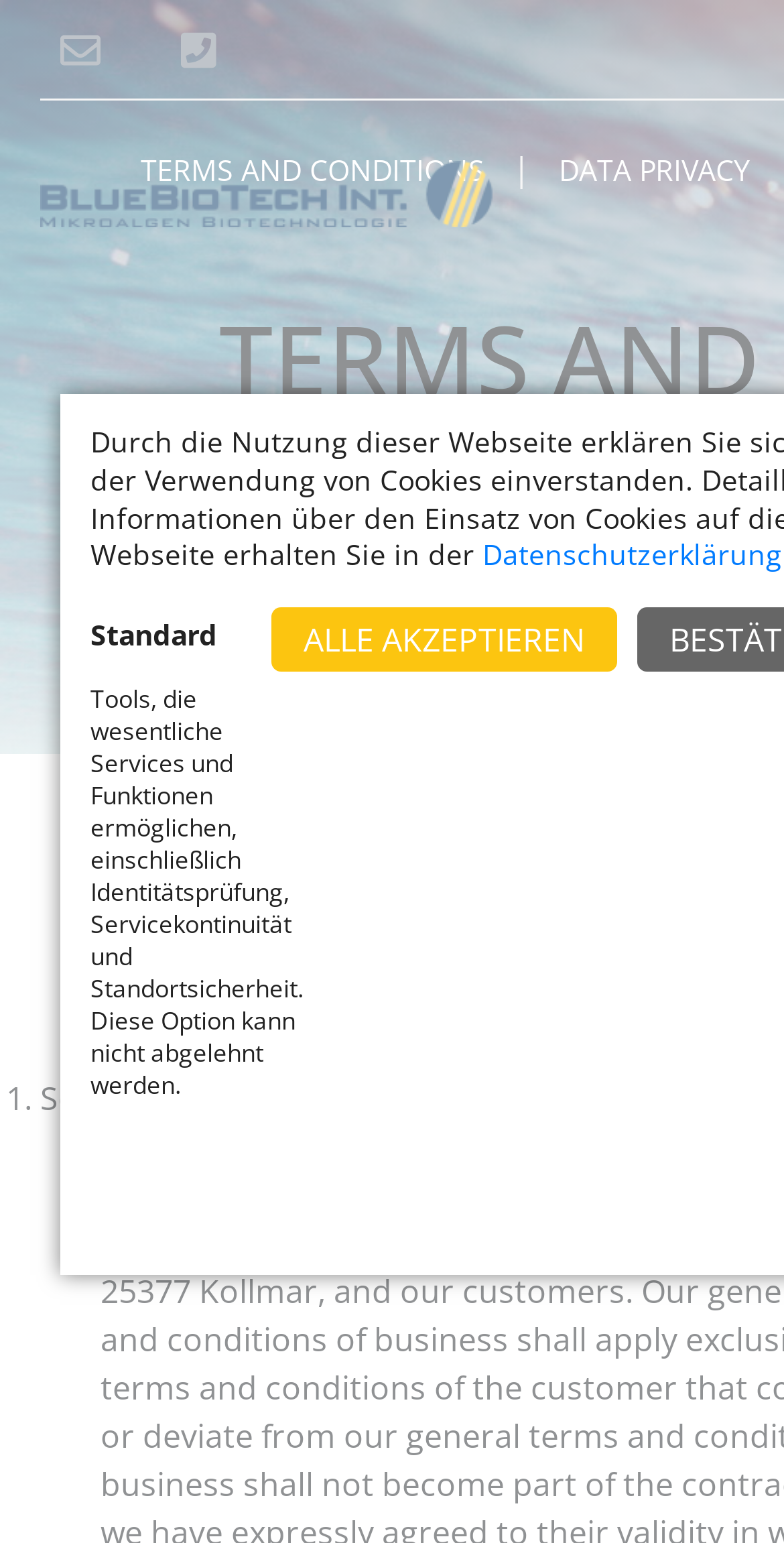Offer an in-depth caption of the entire webpage.

The webpage is about the terms and conditions of BlueBioTech International, a company involved in the distribution and trade of microalgae, exudates, and extracts for the pharmaceutical, biotechnological, and cosmetic industries.

At the top left of the page, there is a logo of BlueBioTech International, which is an image. Next to the logo, there are three links: one is empty, the second is empty, and the third is labeled "TERMS AND CONDITIONS". A vertical line separates these links from a fourth link labeled "DATA PRIVACY".

Below the logo and links, there is a prominent link labeled "LANDING PAGE". Underneath this link, there is a list with a numbered marker "1." followed by the text "Scope of application". This list item is indented, indicating that it is a subpoint.

Further down the page, there is another list item with a lettered marker "a.". This item is also indented, suggesting that it is a subpoint of the previous list item.

On the right side of the page, there is a link labeled "Datenschutzerklärung", which is a German term for "Privacy Policy". Below this link, there is a button labeled "ALLE AKZEPTIEREN", which translates to "ACCEPT ALL".

Finally, there is a group of text that explains the standard tools used by the company, including identity verification, service continuity, and location security. This text is positioned near the bottom of the page.